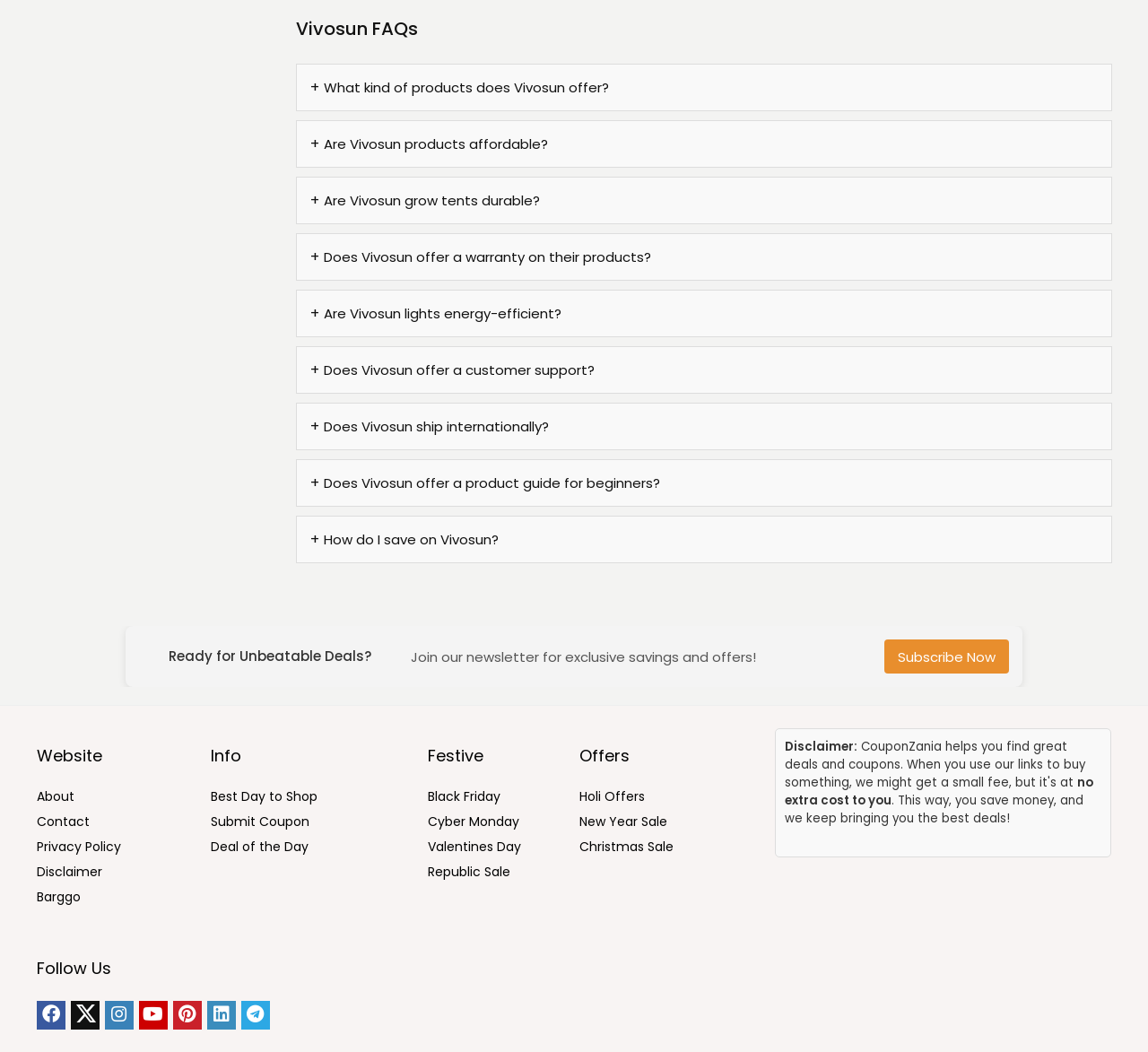Please provide the bounding box coordinates in the format (top-left x, top-left y, bottom-right x, bottom-right y). Remember, all values are floating point numbers between 0 and 1. What is the bounding box coordinate of the region described as: New Year Sale

[0.505, 0.772, 0.582, 0.789]